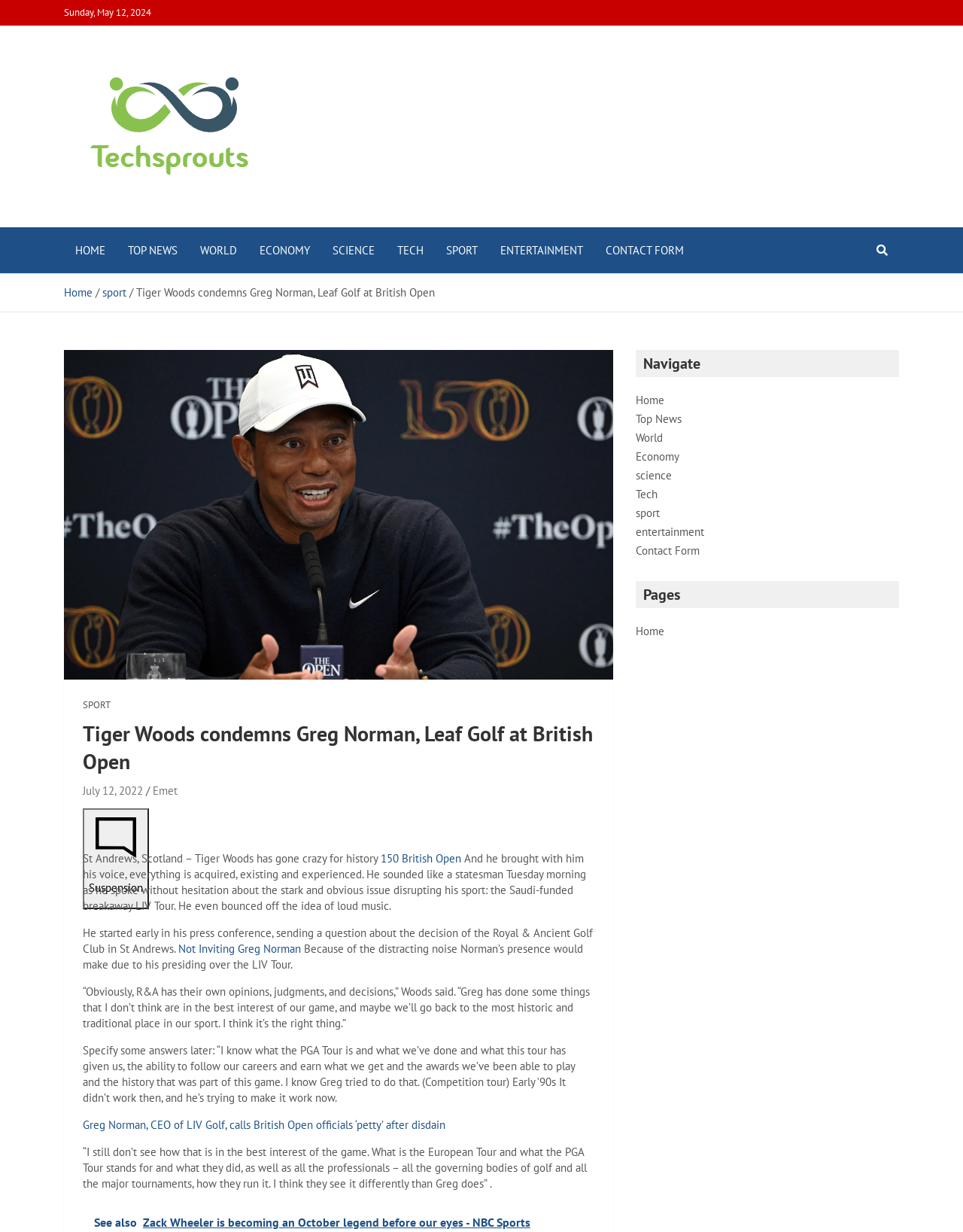Given the element description literature rack, identify the bounding box coordinates for the UI element on the webpage screenshot. The format should be (top-left x, top-left y, bottom-right x, bottom-right y), with values between 0 and 1.

None